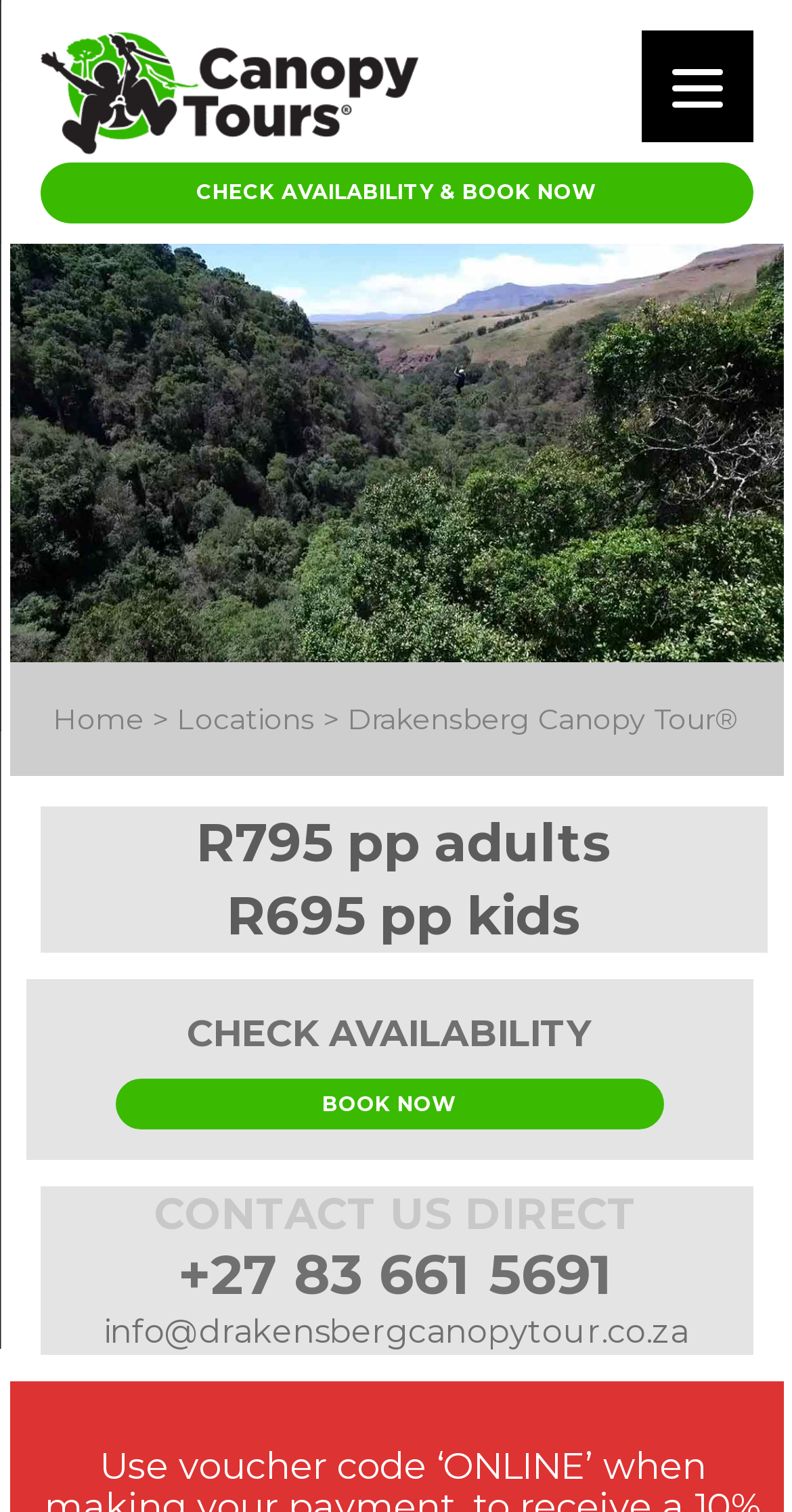What is the phone number to contact the tour?
Please provide a single word or phrase as your answer based on the image.

+27 83 661 5691